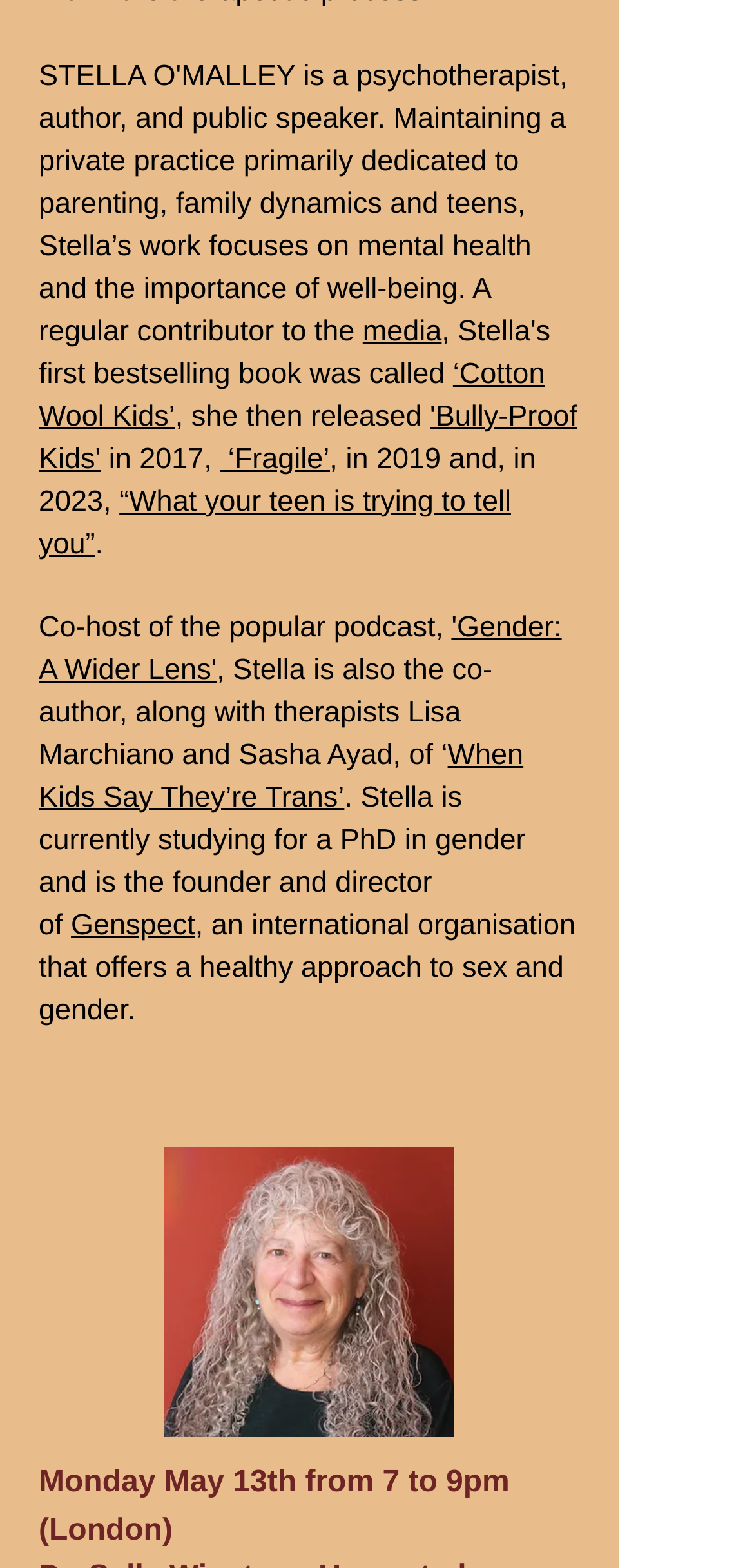Please determine the bounding box coordinates of the element to click in order to execute the following instruction: "Visit the podcast 'Gender: A Wider Lens'". The coordinates should be four float numbers between 0 and 1, specified as [left, top, right, bottom].

[0.051, 0.389, 0.745, 0.437]